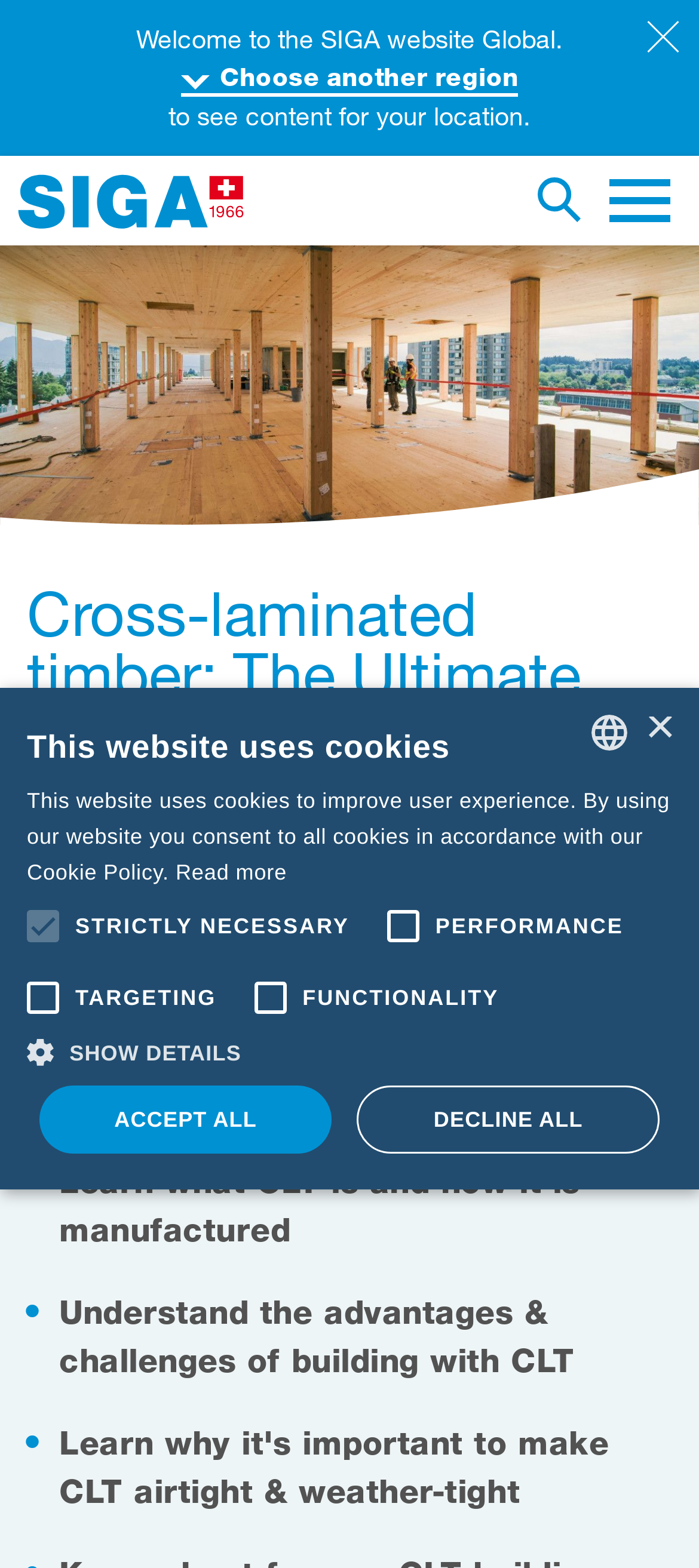How many languages are available on this website?
Look at the screenshot and respond with one word or a short phrase.

9